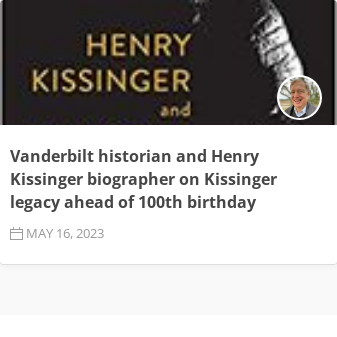What is the publication date of the article?
Please provide a comprehensive answer based on the details in the screenshot.

The caption explicitly states that the publication date of the article is May 16, 2023, which indicates when the article was published or made available to the readers.